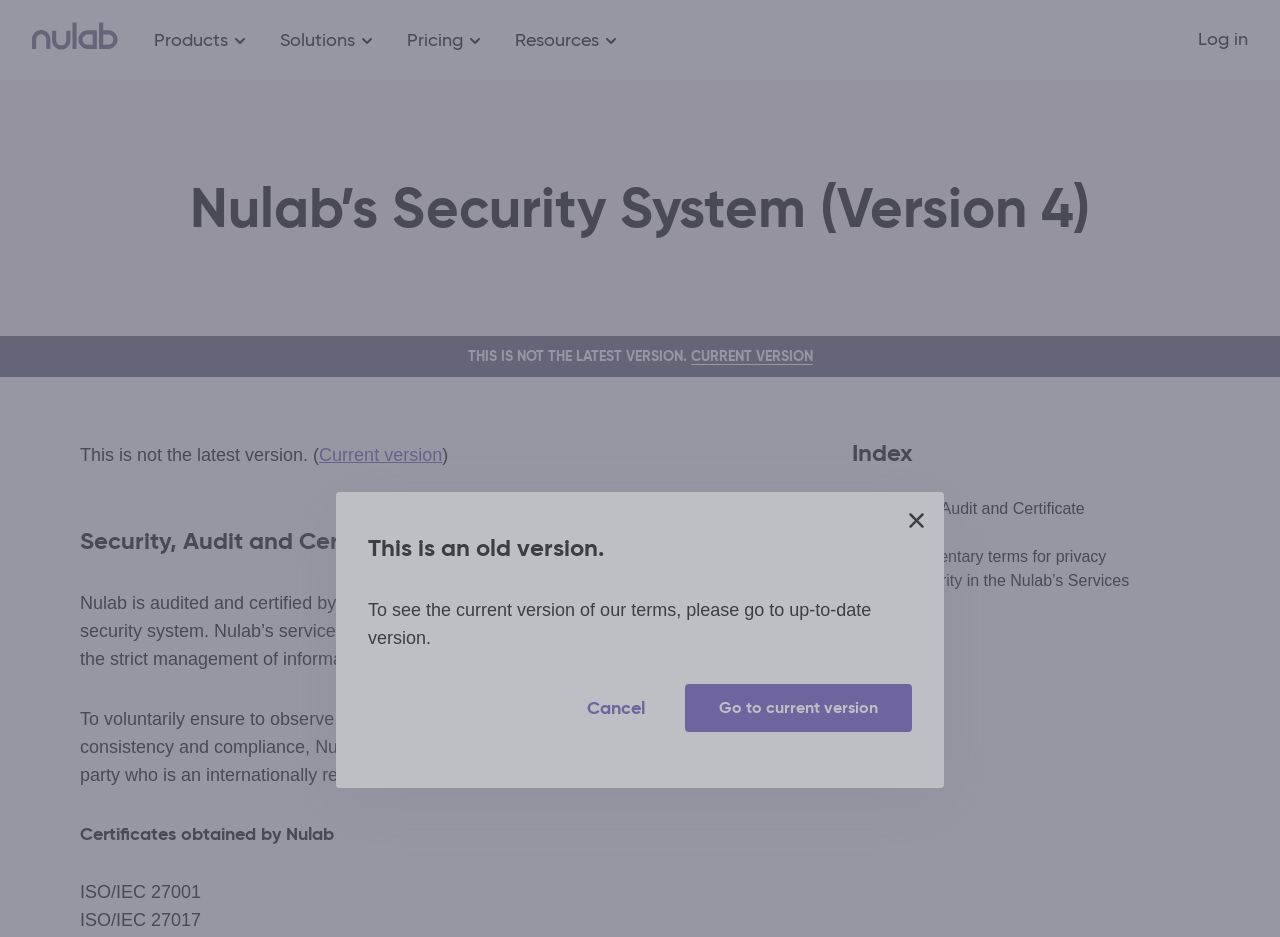Locate the bounding box coordinates of the element that should be clicked to execute the following instruction: "Open the 'Products' menu".

[0.12, 0.029, 0.194, 0.054]